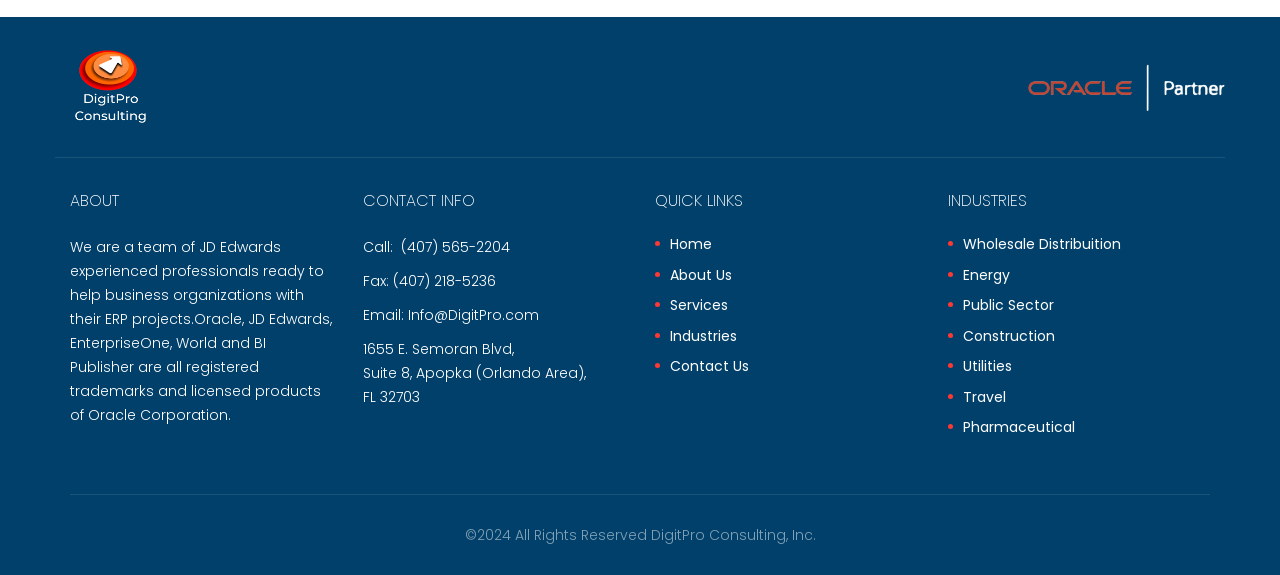Respond to the following question using a concise word or phrase: 
What is the copyright year?

2024